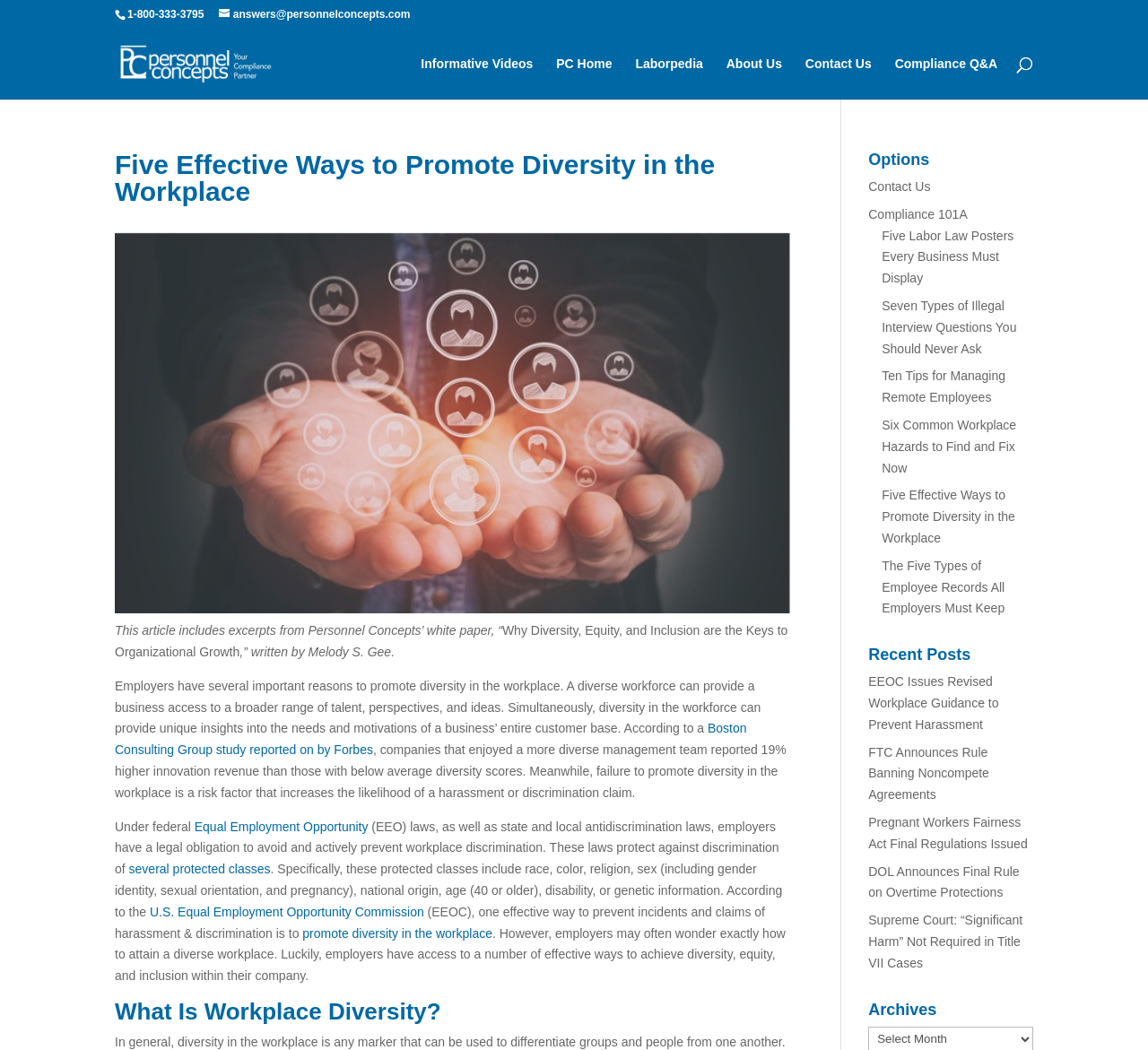Provide the bounding box coordinates for the UI element that is described as: "name="s" placeholder="Search …" title="Search for:"".

[0.157, 0.026, 0.877, 0.028]